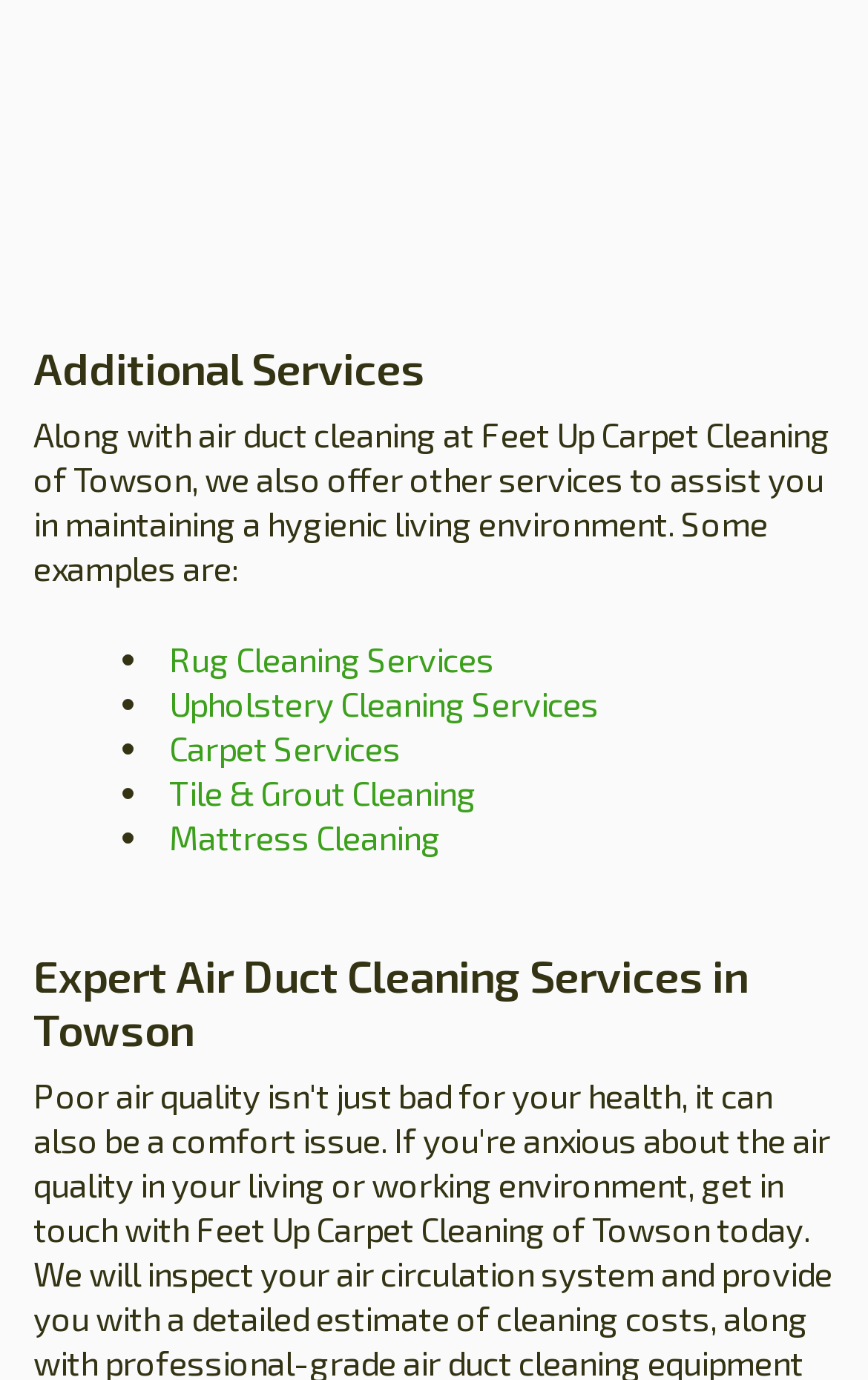What is the purpose of the services offered?
Please use the image to provide a one-word or short phrase answer.

Maintaining a hygienic living environment